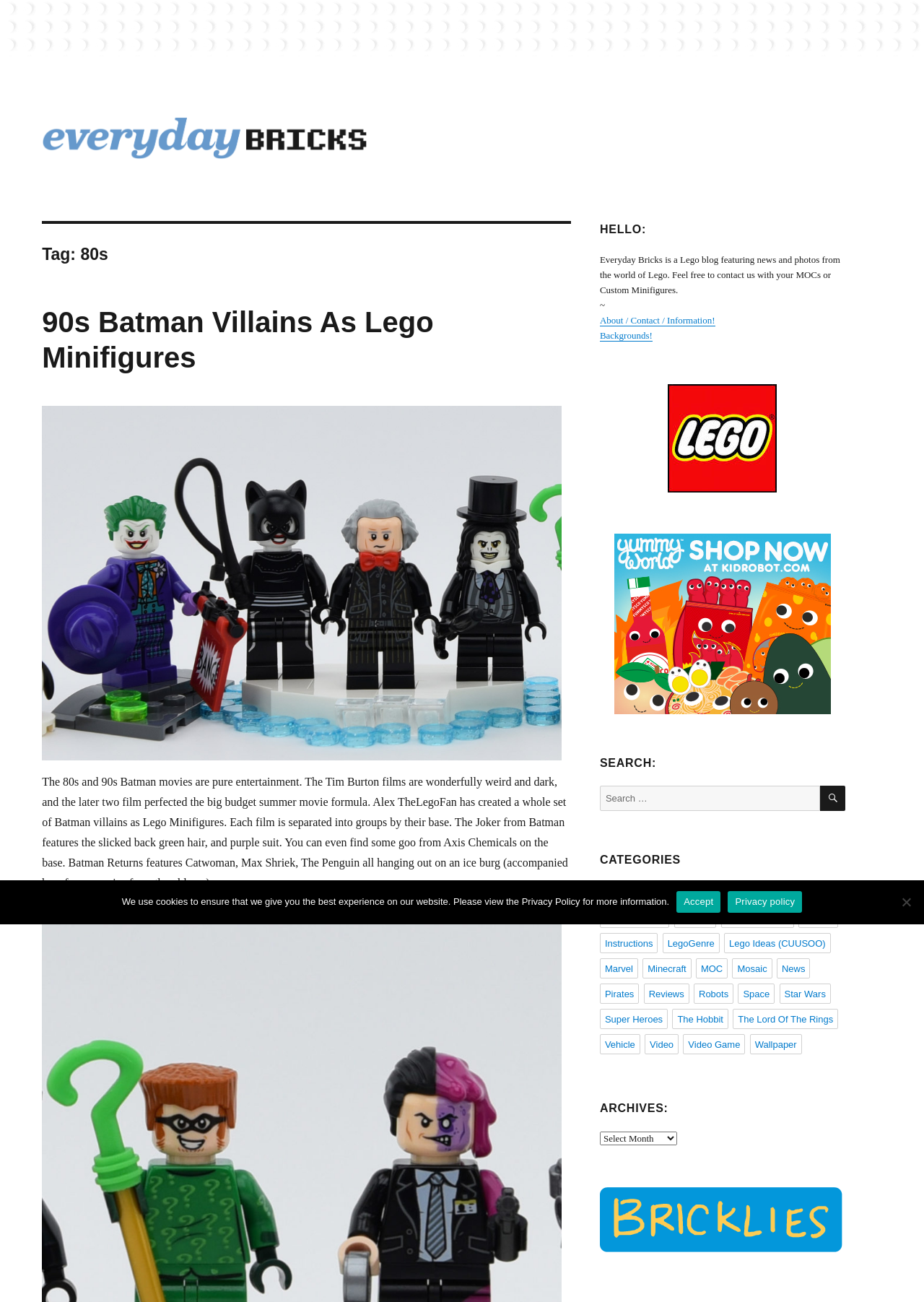Locate the bounding box coordinates of the element that should be clicked to fulfill the instruction: "Go to LibTiff Mailing List Archive".

None